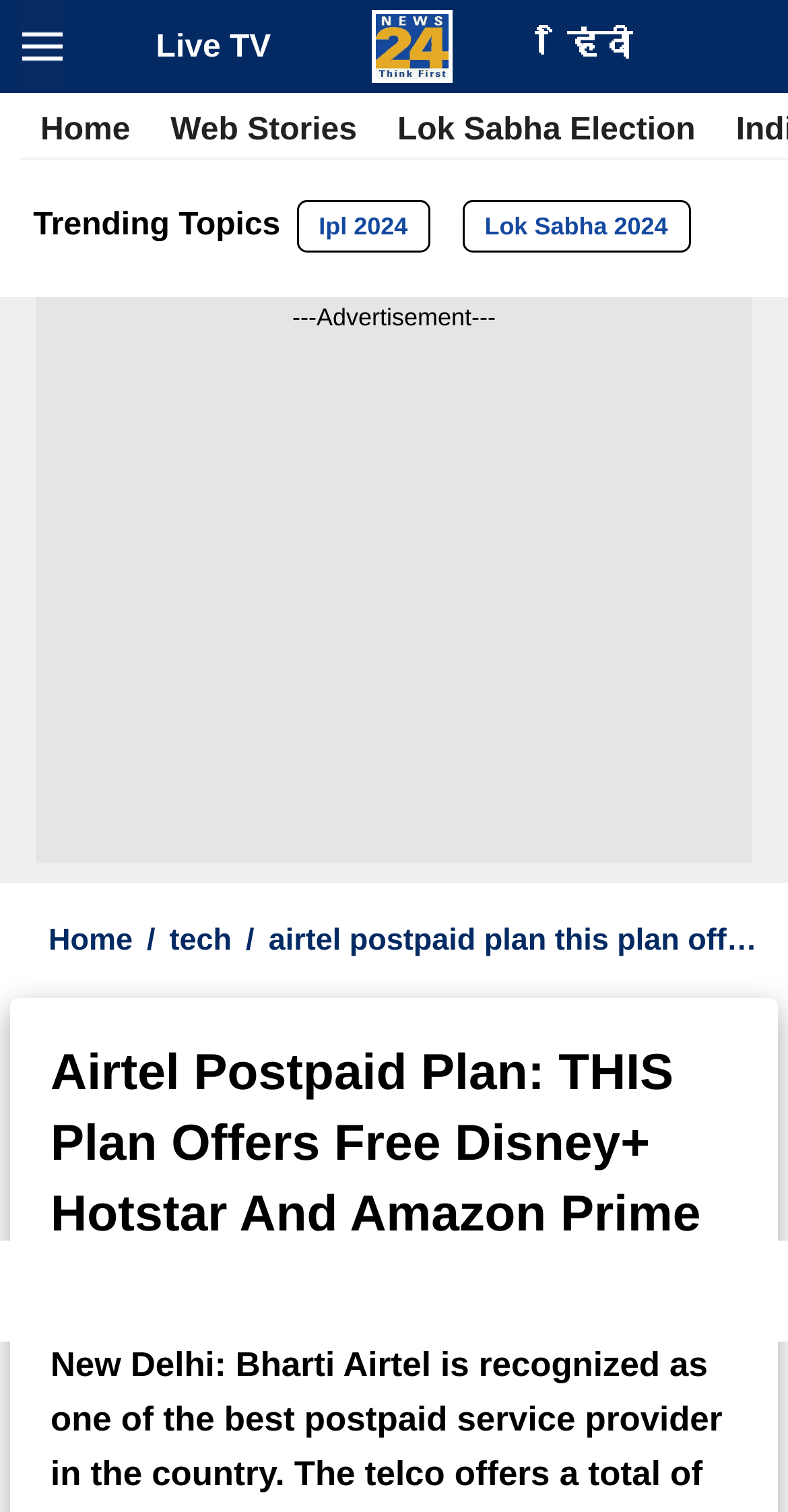Find the bounding box coordinates corresponding to the UI element with the description: "alt="news24 logo"". The coordinates should be formatted as [left, top, right, bottom], with values as floats between 0 and 1.

[0.472, 0.0, 0.574, 0.061]